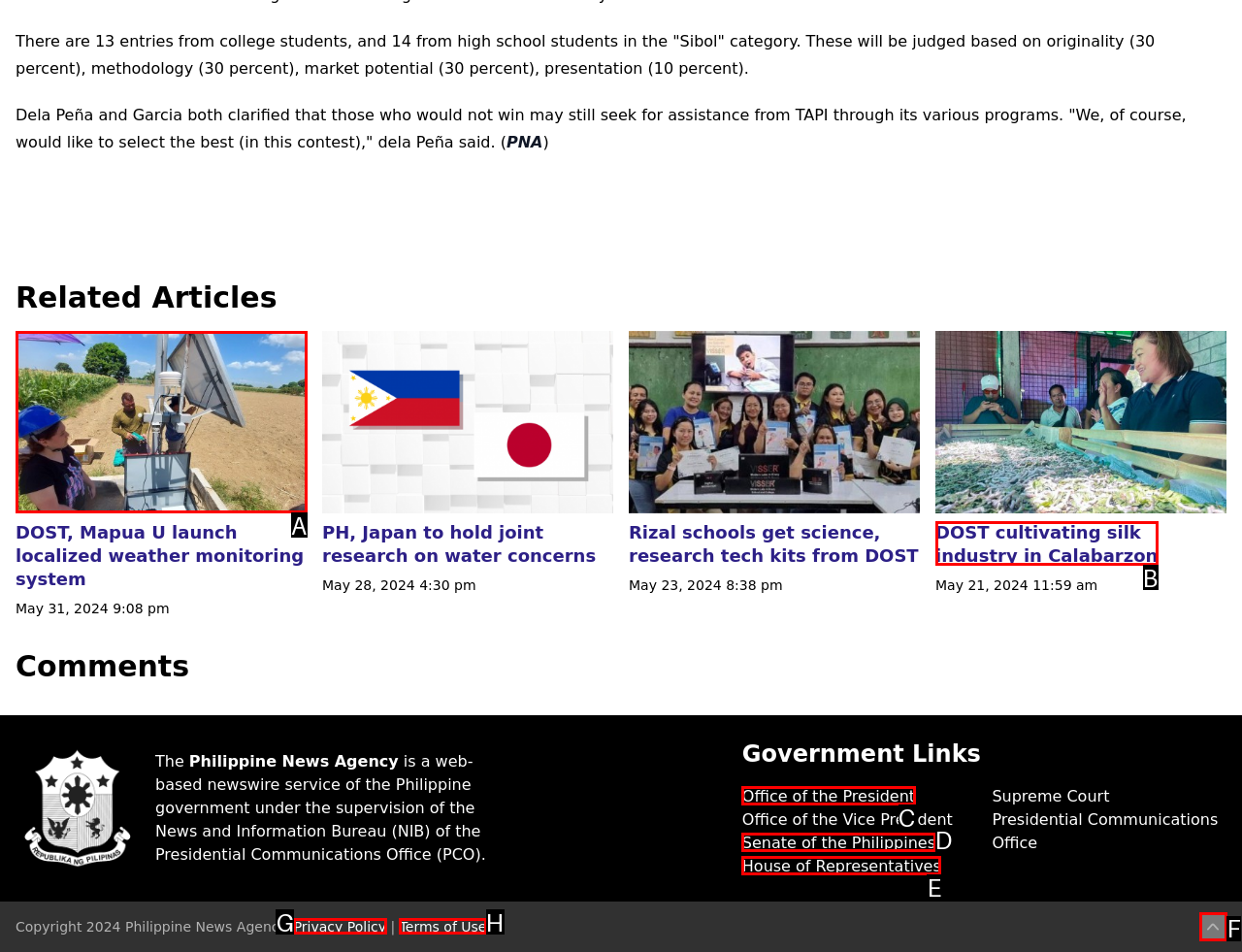Choose the letter of the option you need to click to Scroll to top. Answer with the letter only.

F